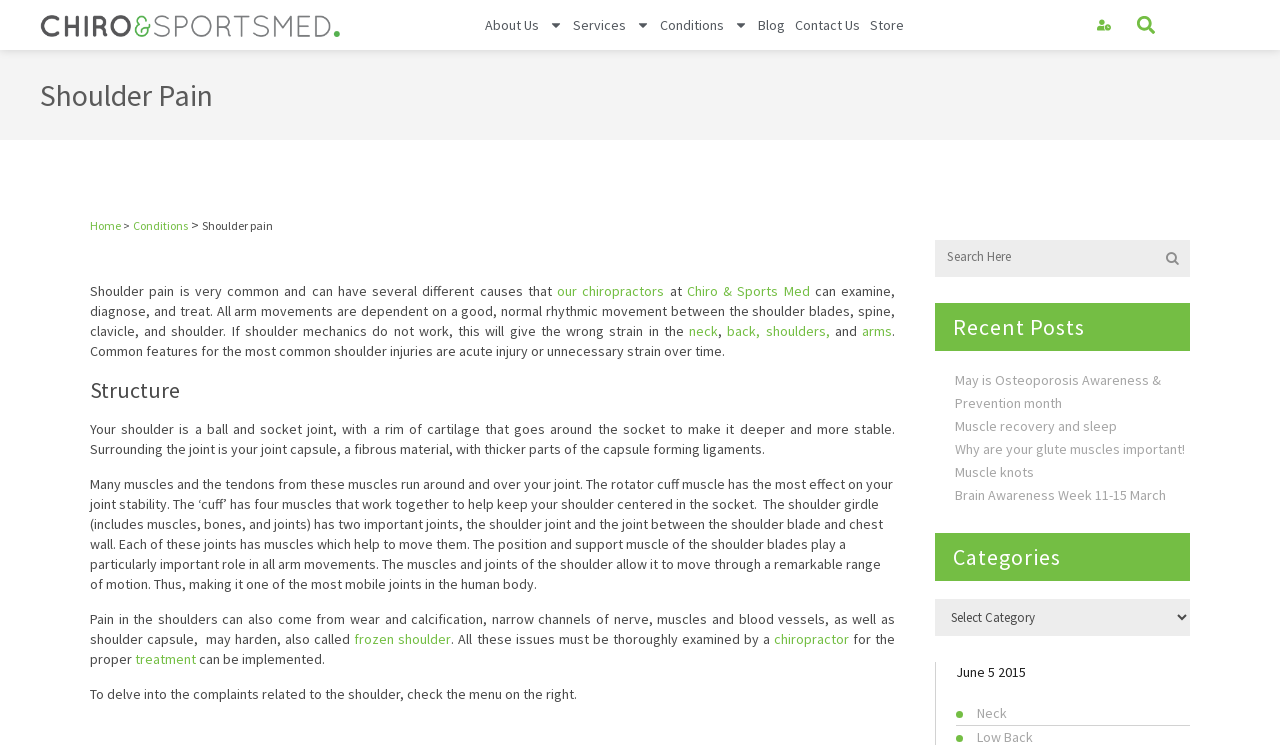Show the bounding box coordinates for the HTML element described as: "our chiropractors".

[0.435, 0.379, 0.519, 0.403]